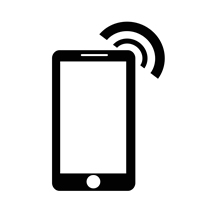Offer a detailed explanation of the image and its components.

The image features a simple yet universally recognizable icon of a smartphone that appears to be ringing. The phone is depicted in a minimalist black silhouette, showcasing its rectangular shape with slightly rounded corners, a central button at the bottom, and a signal wave emanating from the top right corner, indicating an incoming call. This visual representation effectively conveys the concept of communication and urgency, often associated with alerts or notifications. 

Notably, this image is associated with a context emphasizing the importance of contacting rescue services, as indicated by its presence in the section discussing incidents reported by the Cave Rescue Organisation (CRO). The alert system is crucial for facilitating quick responses in emergencies, highlighting the role of mobile technology in safety and rescue operations.